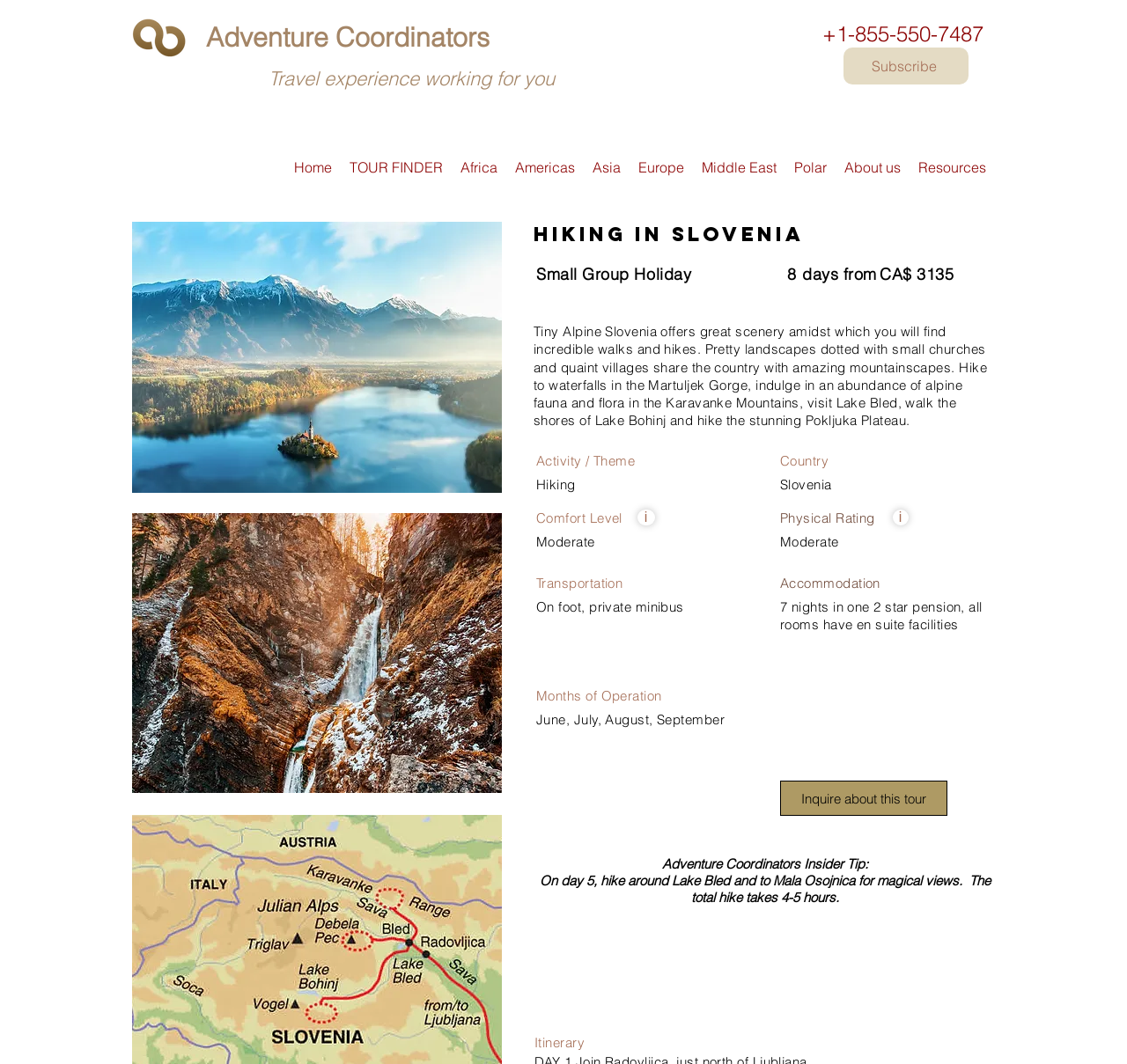Please provide the main heading of the webpage content.

Hiking in Slovenia